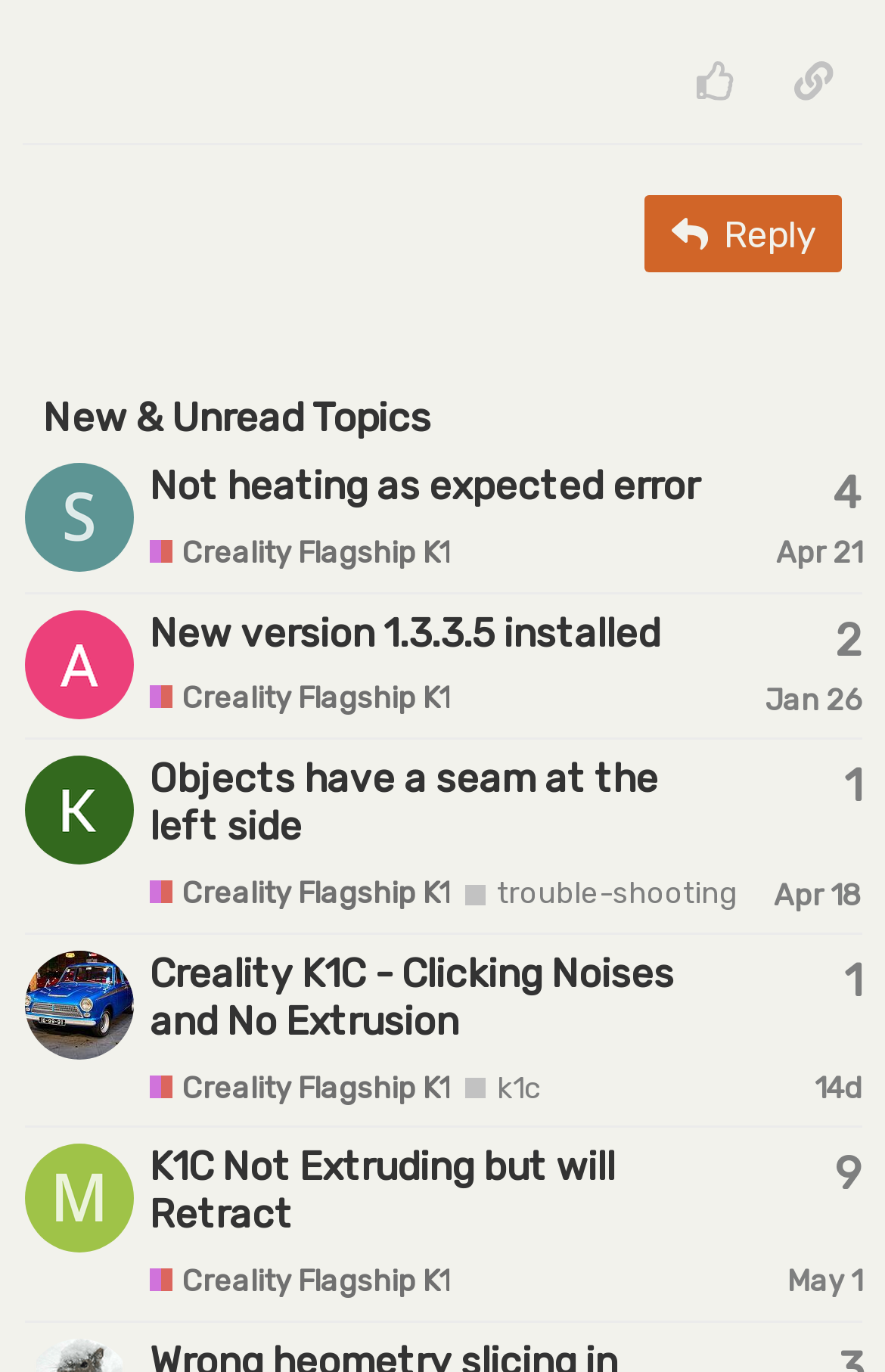Locate the bounding box of the UI element described by: "aria-label="Mark_2024's profile, latest poster"" in the given webpage screenshot.

[0.028, 0.857, 0.151, 0.887]